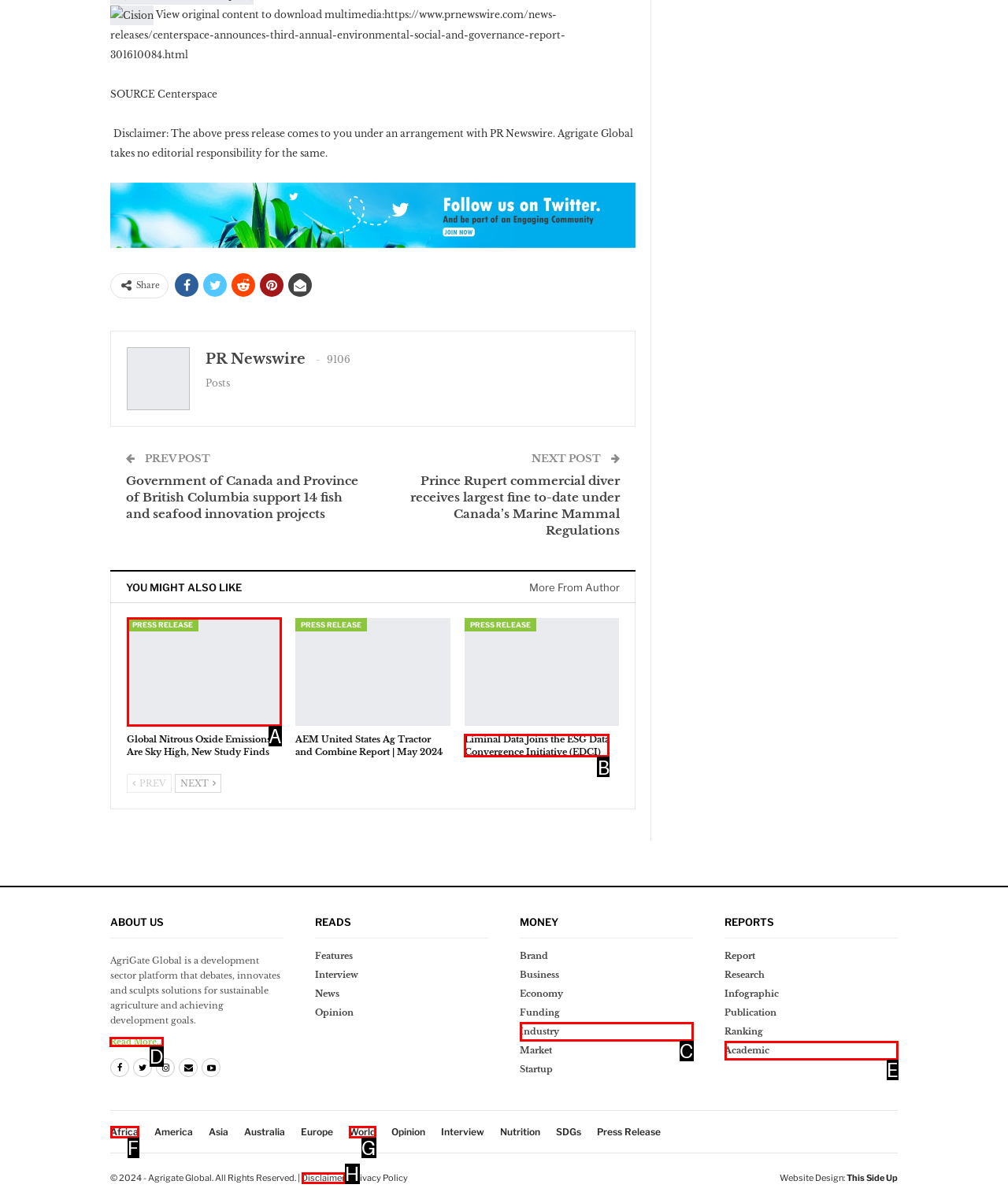Select the appropriate HTML element to click for the following task: Read more about AgriGate Global
Answer with the letter of the selected option from the given choices directly.

D